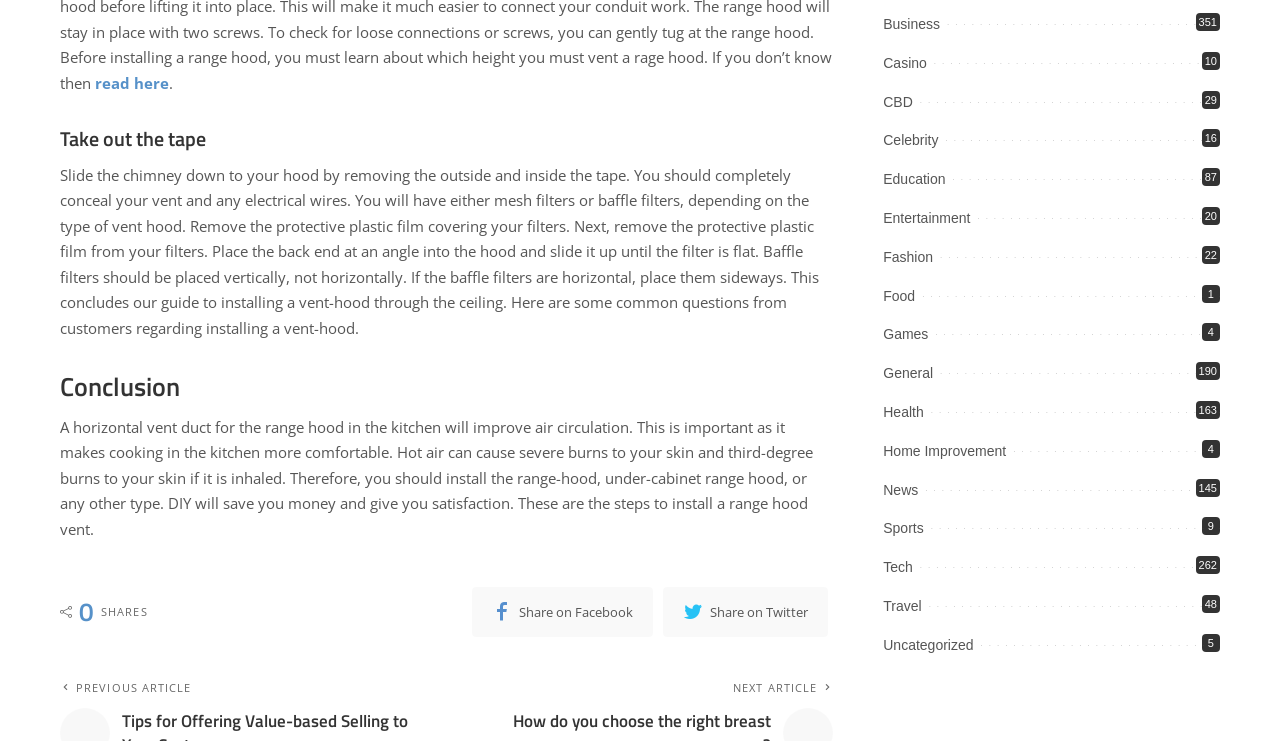Can you find the bounding box coordinates for the element that needs to be clicked to execute this instruction: "Click 'read here'"? The coordinates should be given as four float numbers between 0 and 1, i.e., [left, top, right, bottom].

[0.074, 0.098, 0.132, 0.125]